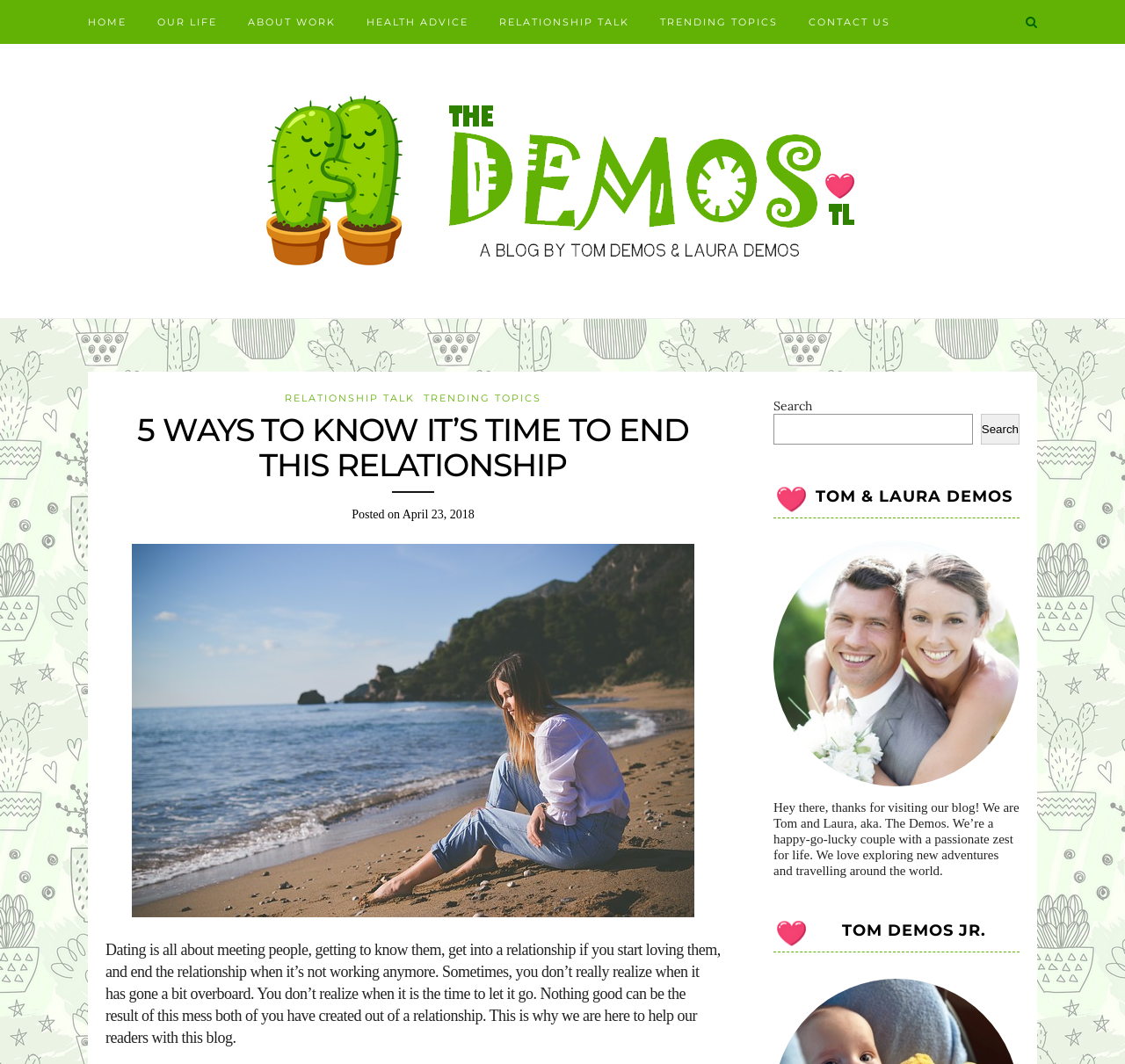Provide your answer to the question using just one word or phrase: What is the topic of this blog post?

Relationship